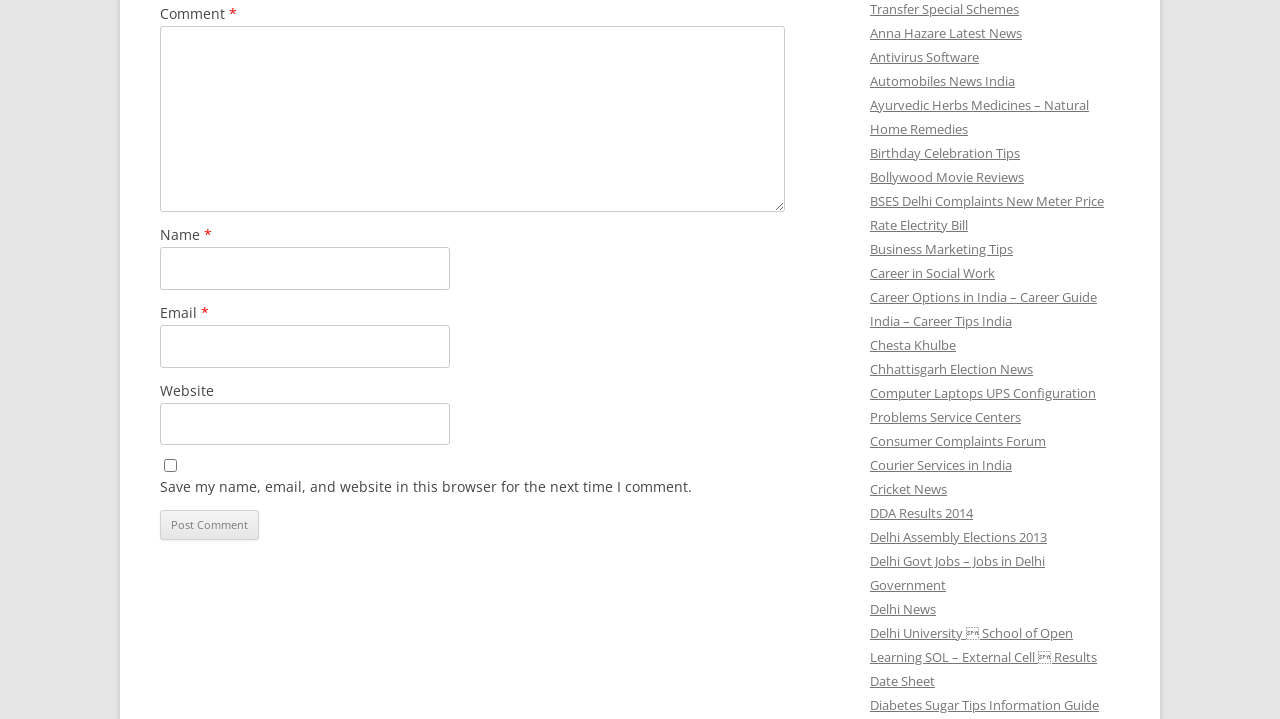Locate the bounding box coordinates of the element to click to perform the following action: 'Enter a comment'. The coordinates should be given as four float values between 0 and 1, in the form of [left, top, right, bottom].

[0.125, 0.036, 0.613, 0.296]